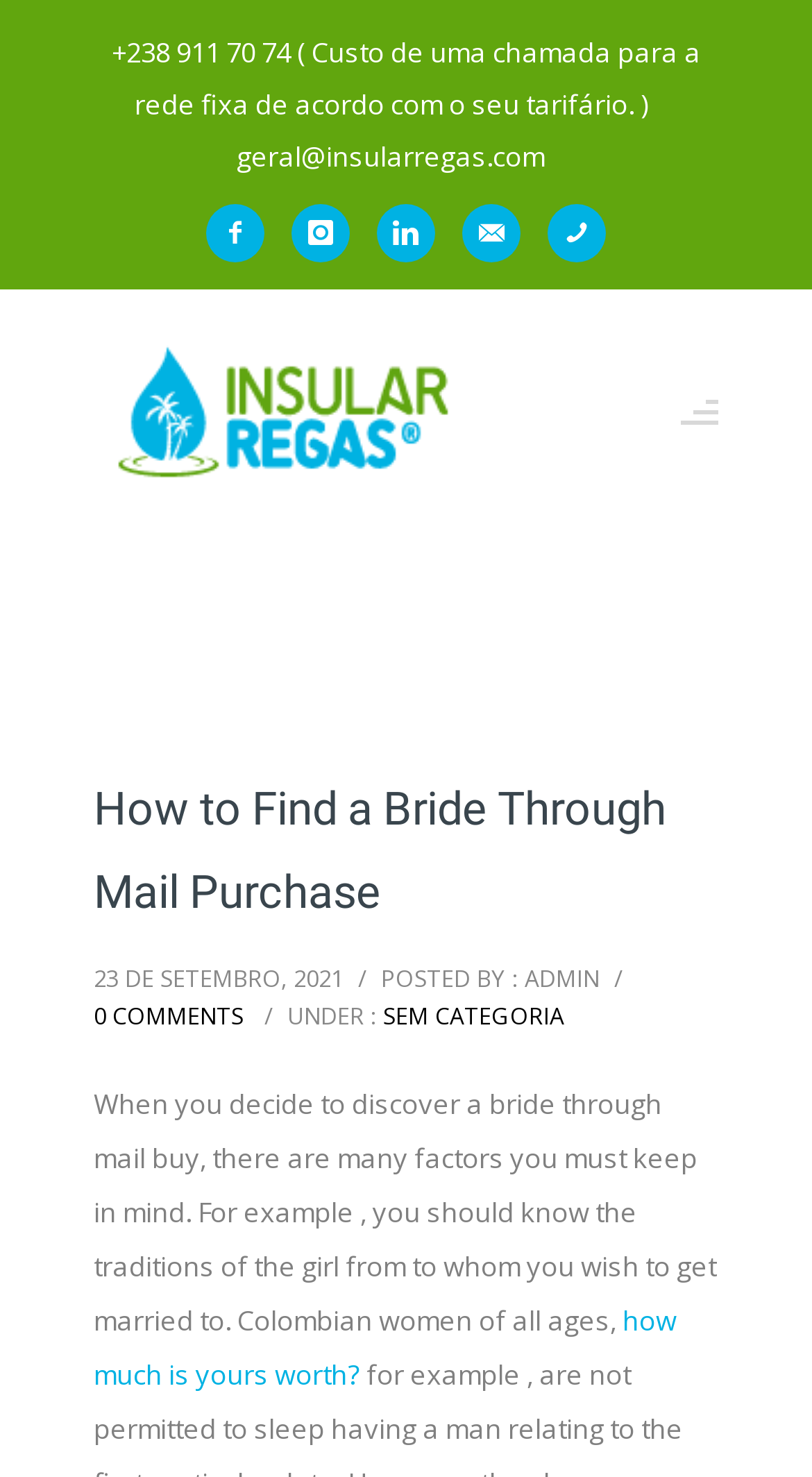Carefully examine the image and provide an in-depth answer to the question: What is the email address provided on the webpage?

I found the email address by looking at the StaticText element with the OCR text 'geral@insularregas.com' at coordinates [0.291, 0.093, 0.671, 0.118].